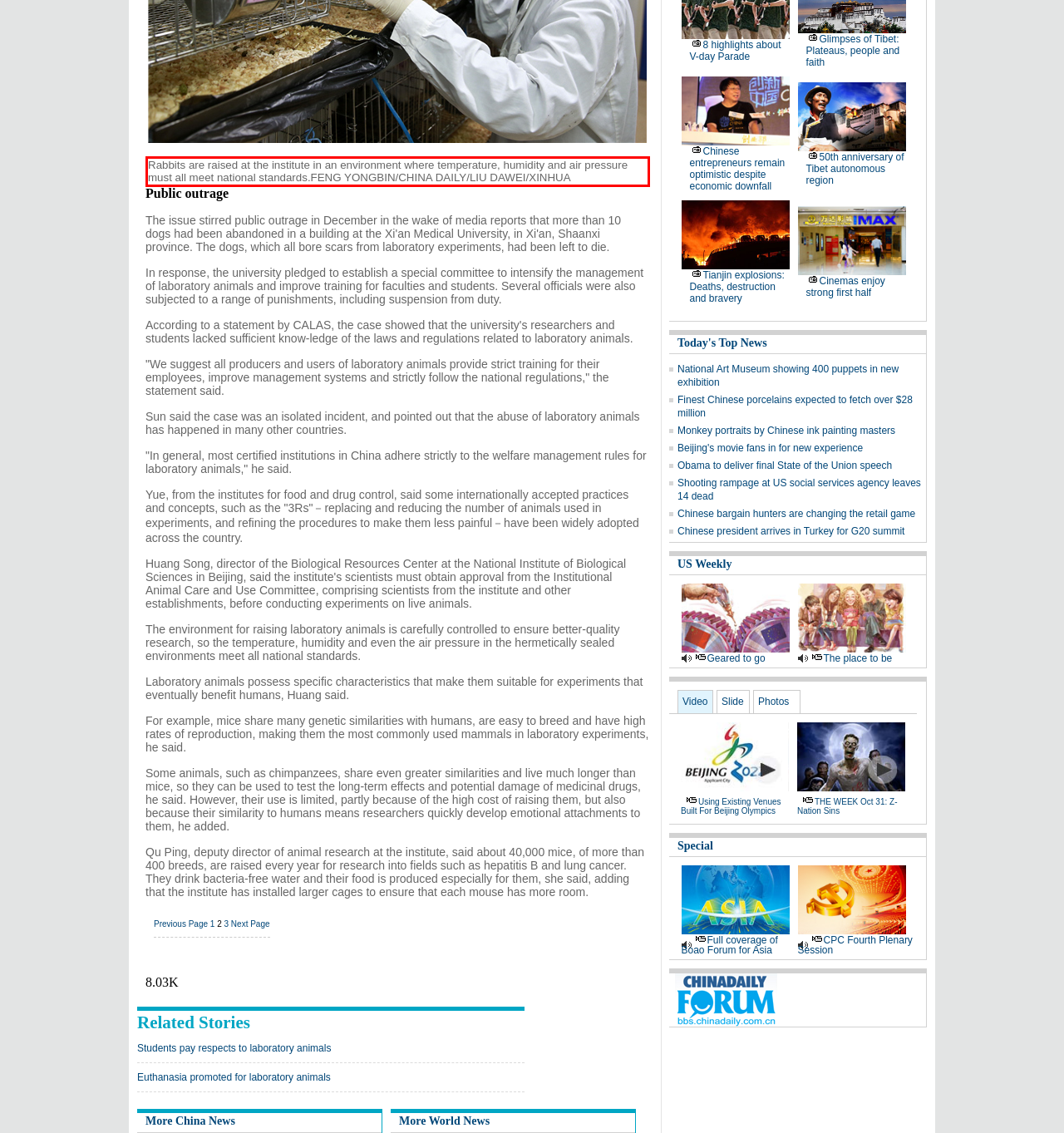Given a screenshot of a webpage with a red bounding box, please identify and retrieve the text inside the red rectangle.

Rabbits are raised at the institute in an environment where temperature, humidity and air pressure must all meet national standards.FENG YONGBIN/CHINA DAILY/LIU DAWEI/XINHUA